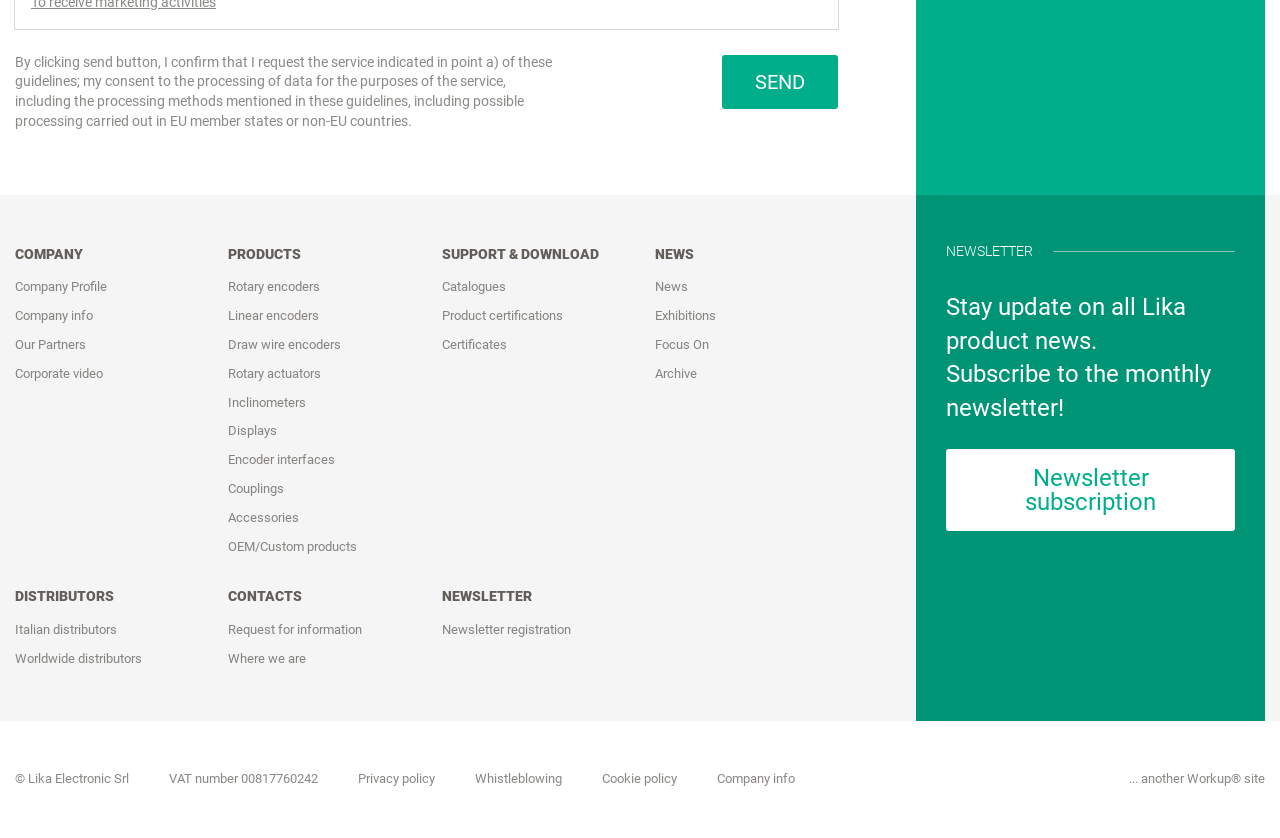What is the main topic of the NEWS section?
Provide a concise answer using a single word or phrase based on the image.

Lika product news